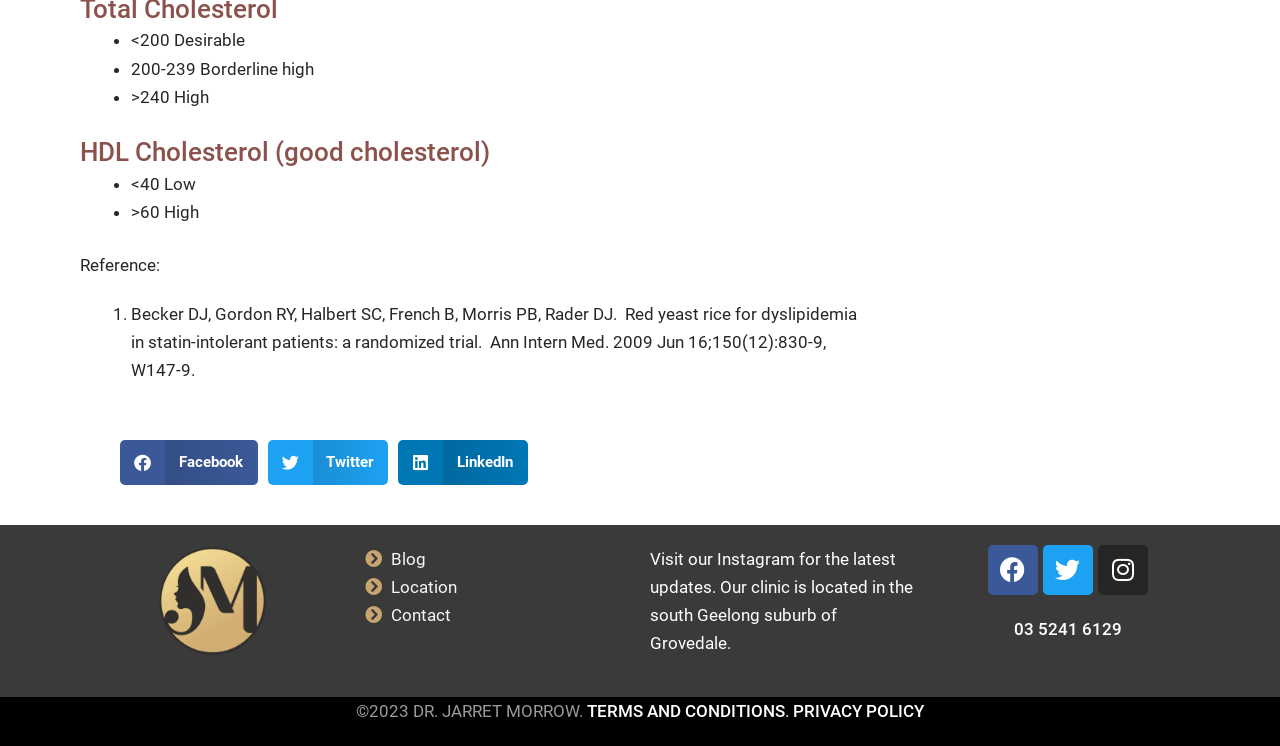What is the range for desirable HDL cholesterol? Observe the screenshot and provide a one-word or short phrase answer.

200 or higher